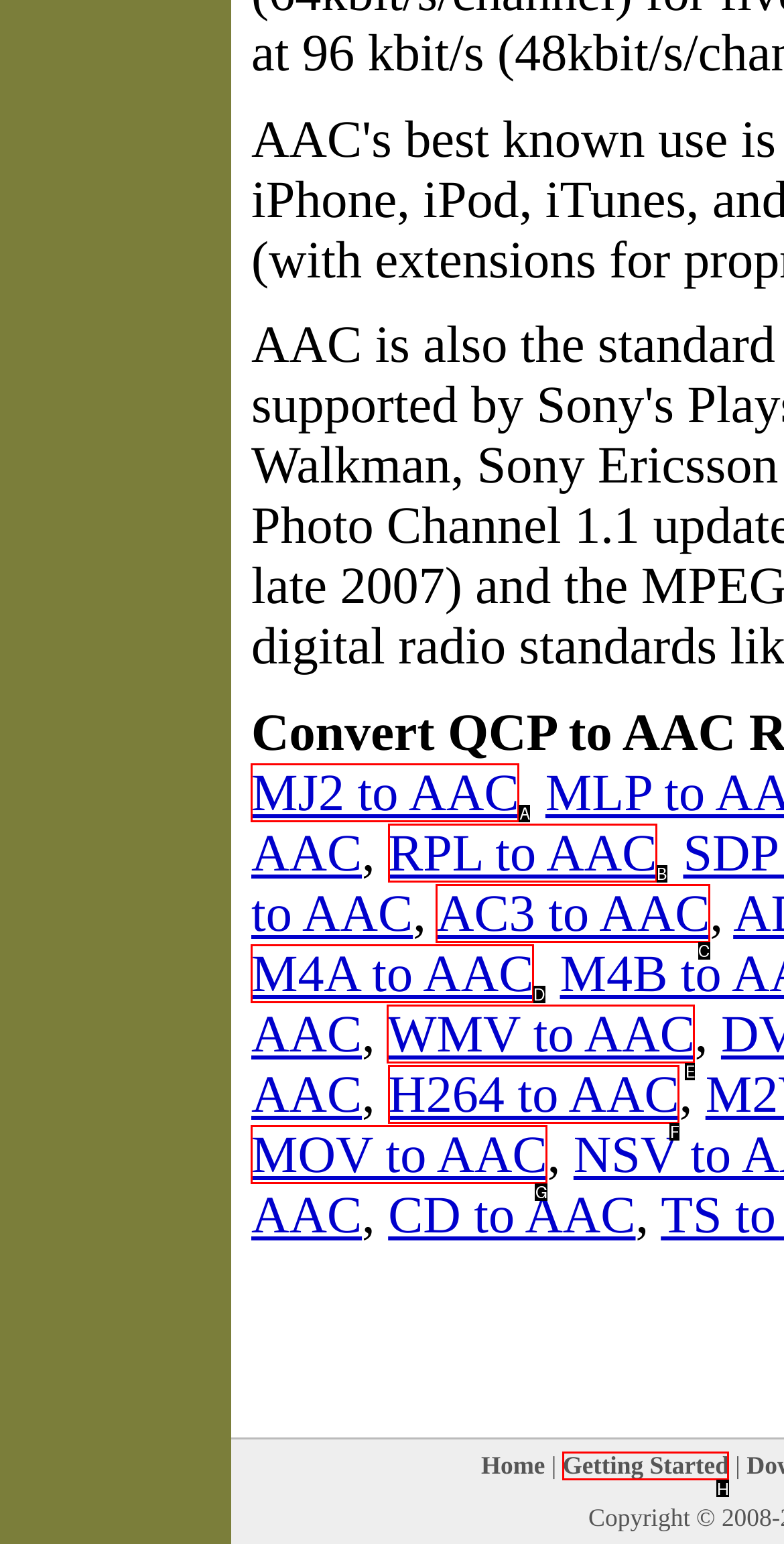Match the element description: AC3 to AAC to the correct HTML element. Answer with the letter of the selected option.

C